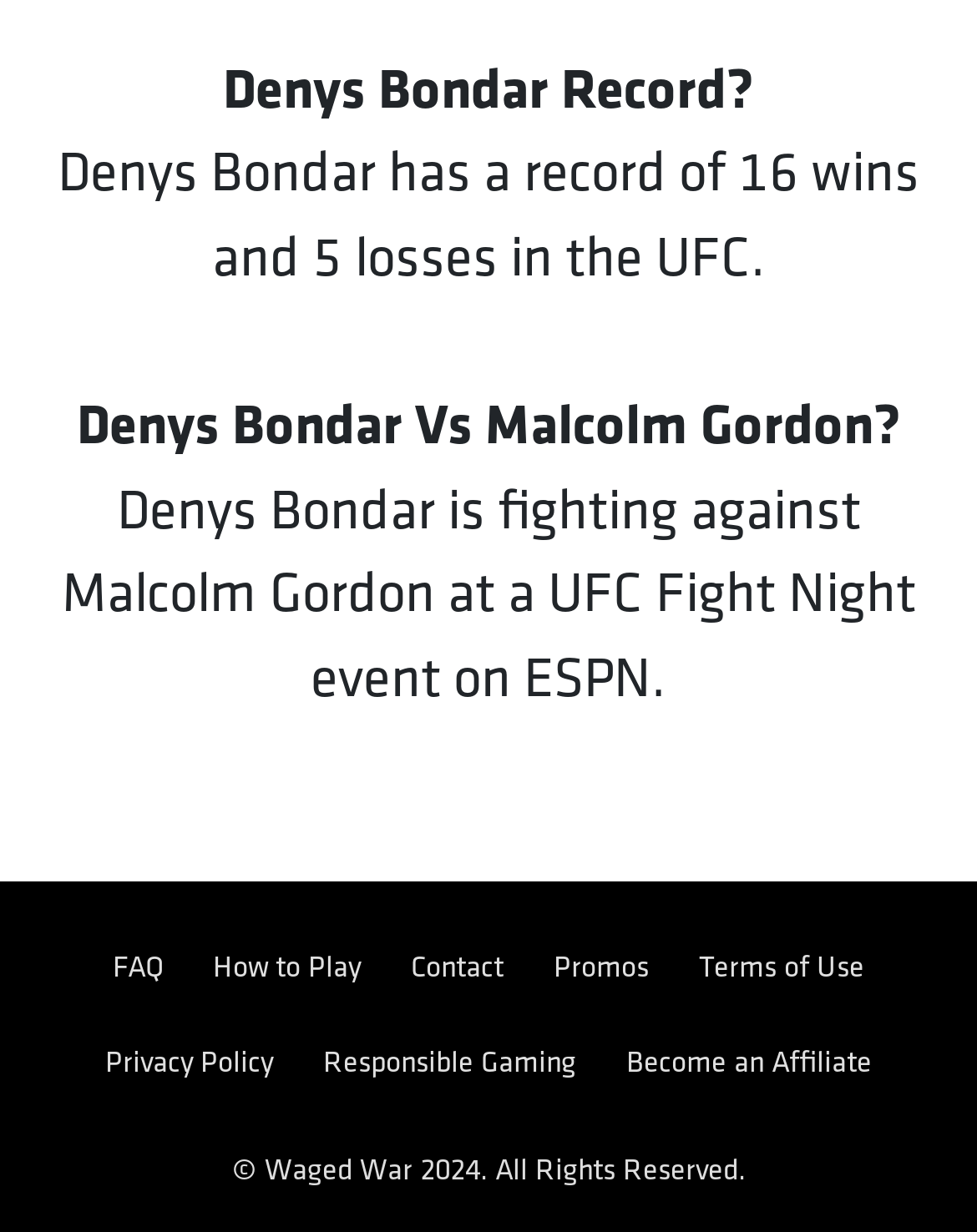Who is Denys Bondar fighting against?
Give a comprehensive and detailed explanation for the question.

Based on the text 'Denys Bondar Vs Malcolm Gordon?' and 'Denys Bondar is fighting against Malcolm Gordon at a UFC Fight Night event on ESPN.', it is clear that Denys Bondar's opponent is Malcolm Gordon.